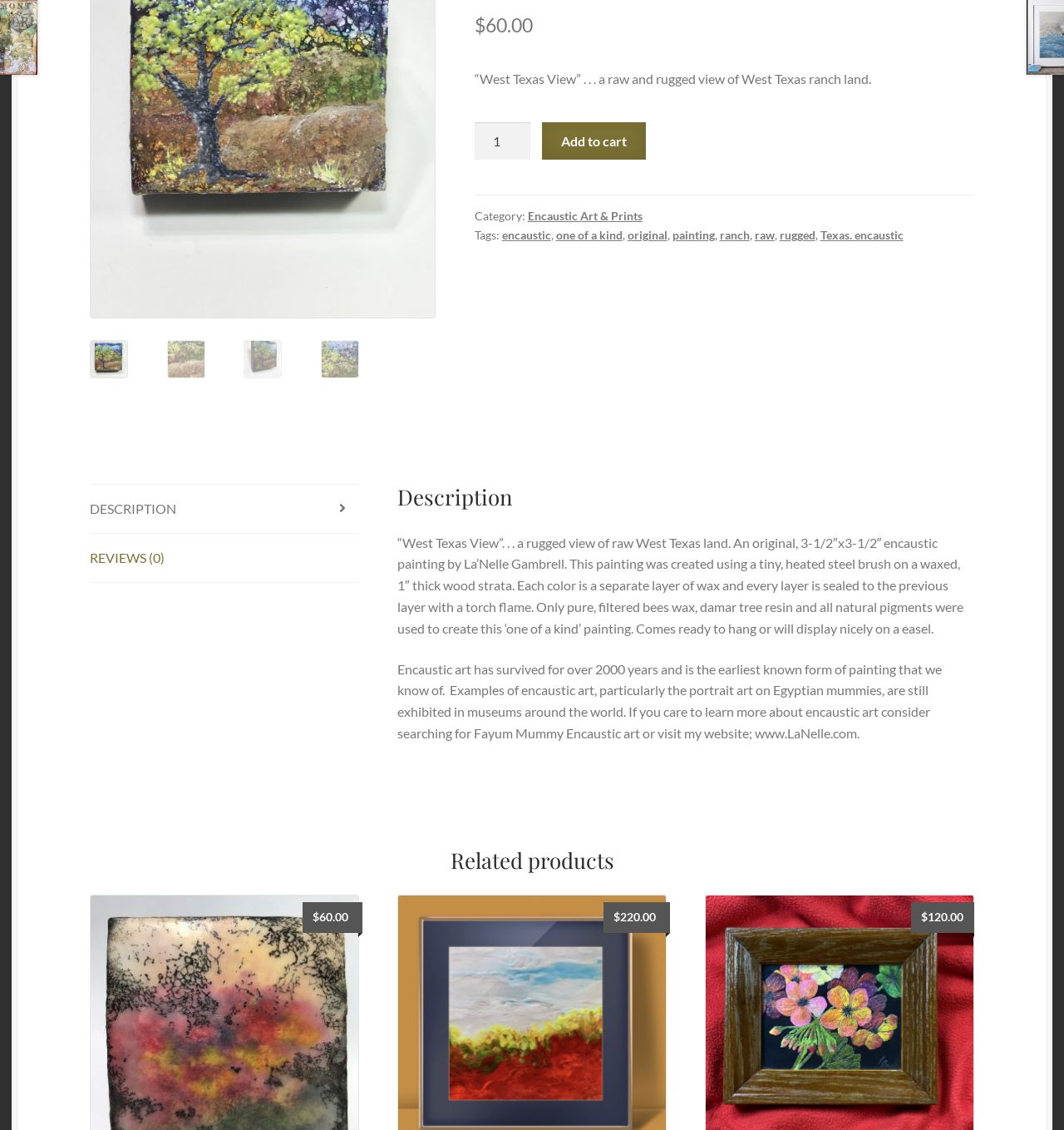Determine the bounding box coordinates for the HTML element mentioned in the following description: "Add to cart". The coordinates should be a list of four floats ranging from 0 to 1, represented as [left, top, right, bottom].

[0.51, 0.108, 0.607, 0.141]